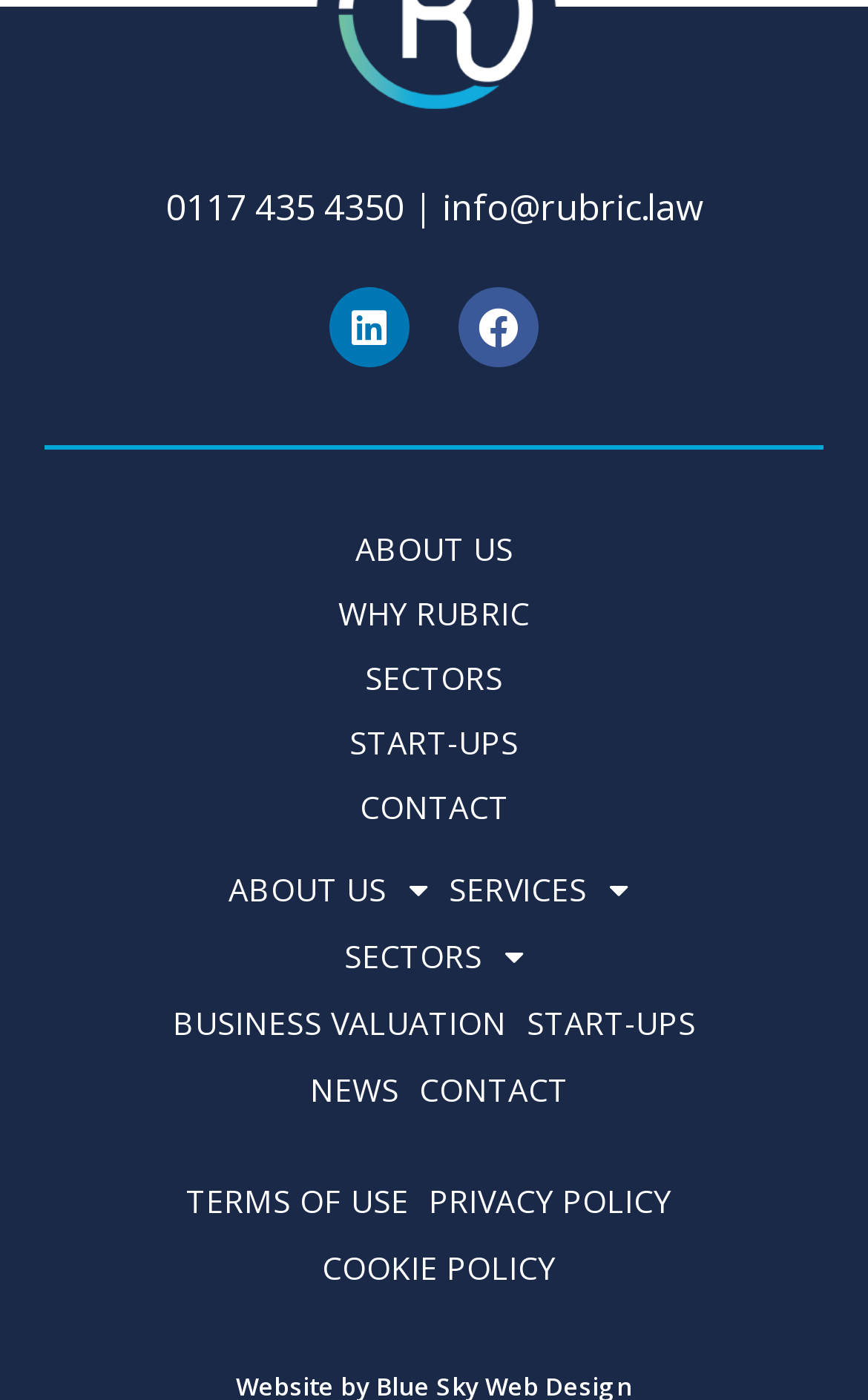Please specify the bounding box coordinates of the clickable region to carry out the following instruction: "view terms of use". The coordinates should be four float numbers between 0 and 1, in the format [left, top, right, bottom].

[0.215, 0.835, 0.471, 0.883]